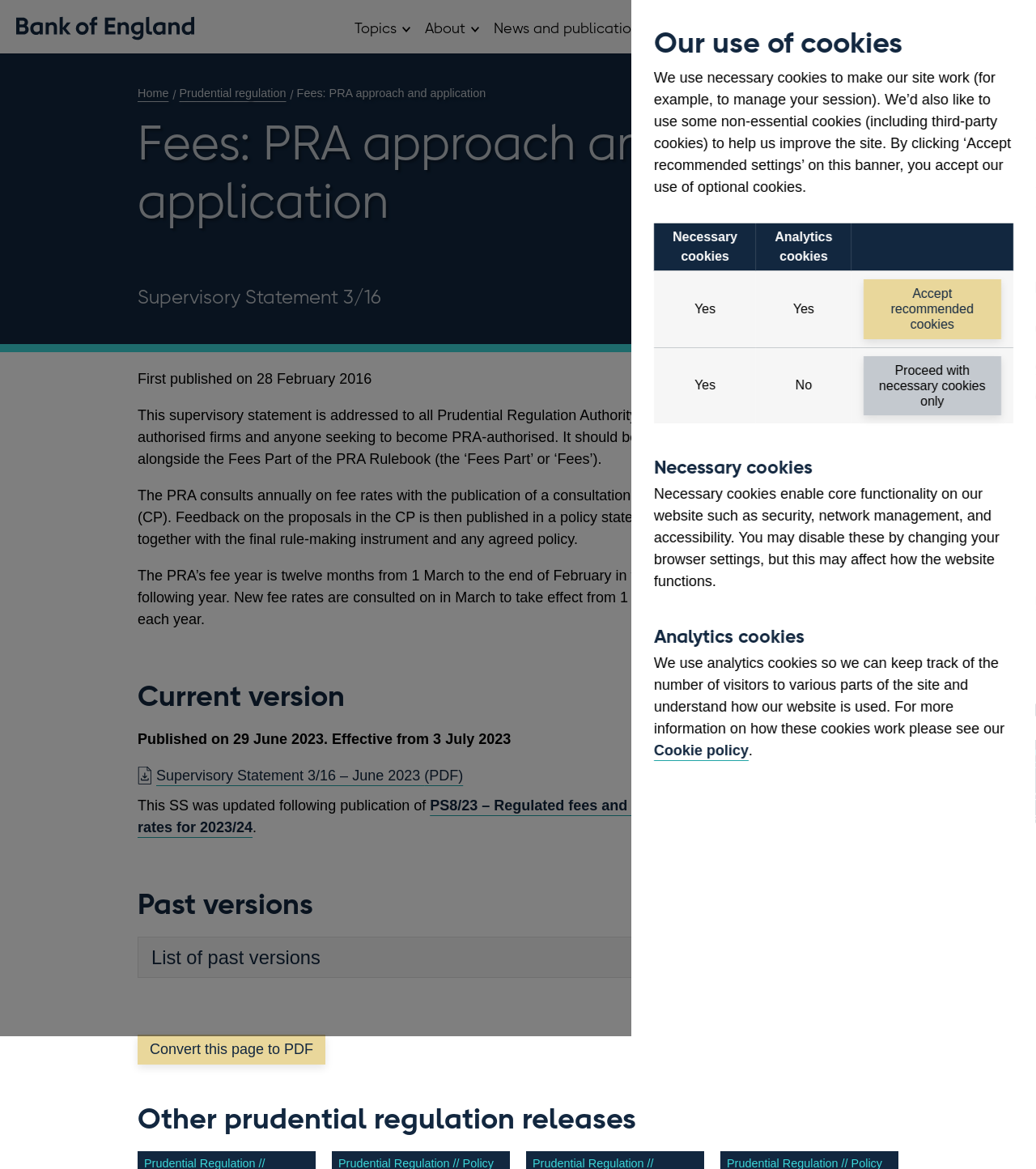Determine the bounding box coordinates of the element's region needed to click to follow the instruction: "Search". Provide these coordinates as four float numbers between 0 and 1, formatted as [left, top, right, bottom].

[0.797, 0.012, 0.984, 0.038]